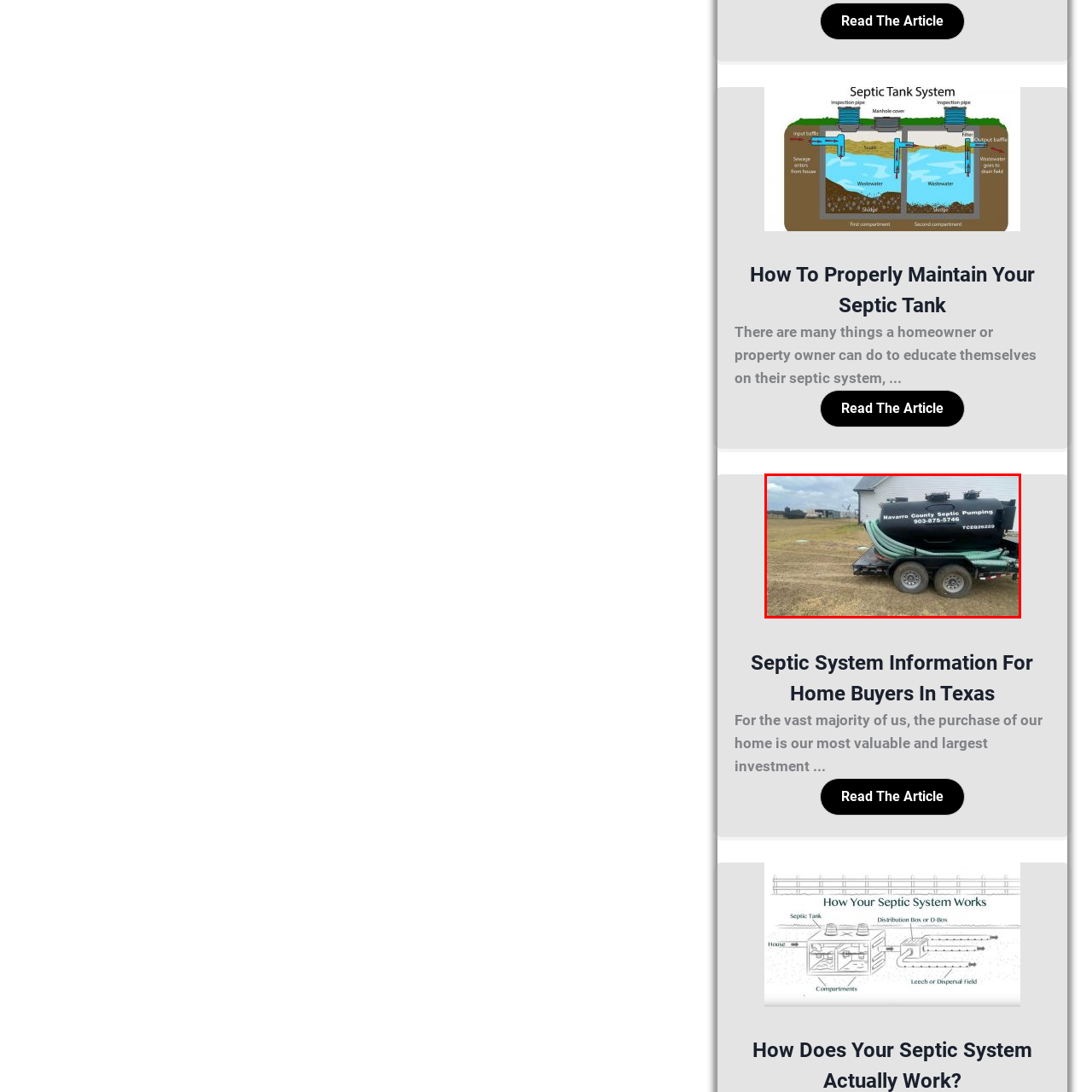Analyze the picture enclosed by the red bounding box and provide a single-word or phrase answer to this question:
What is the purpose of the truck?

Septic tank cleaning and maintenance